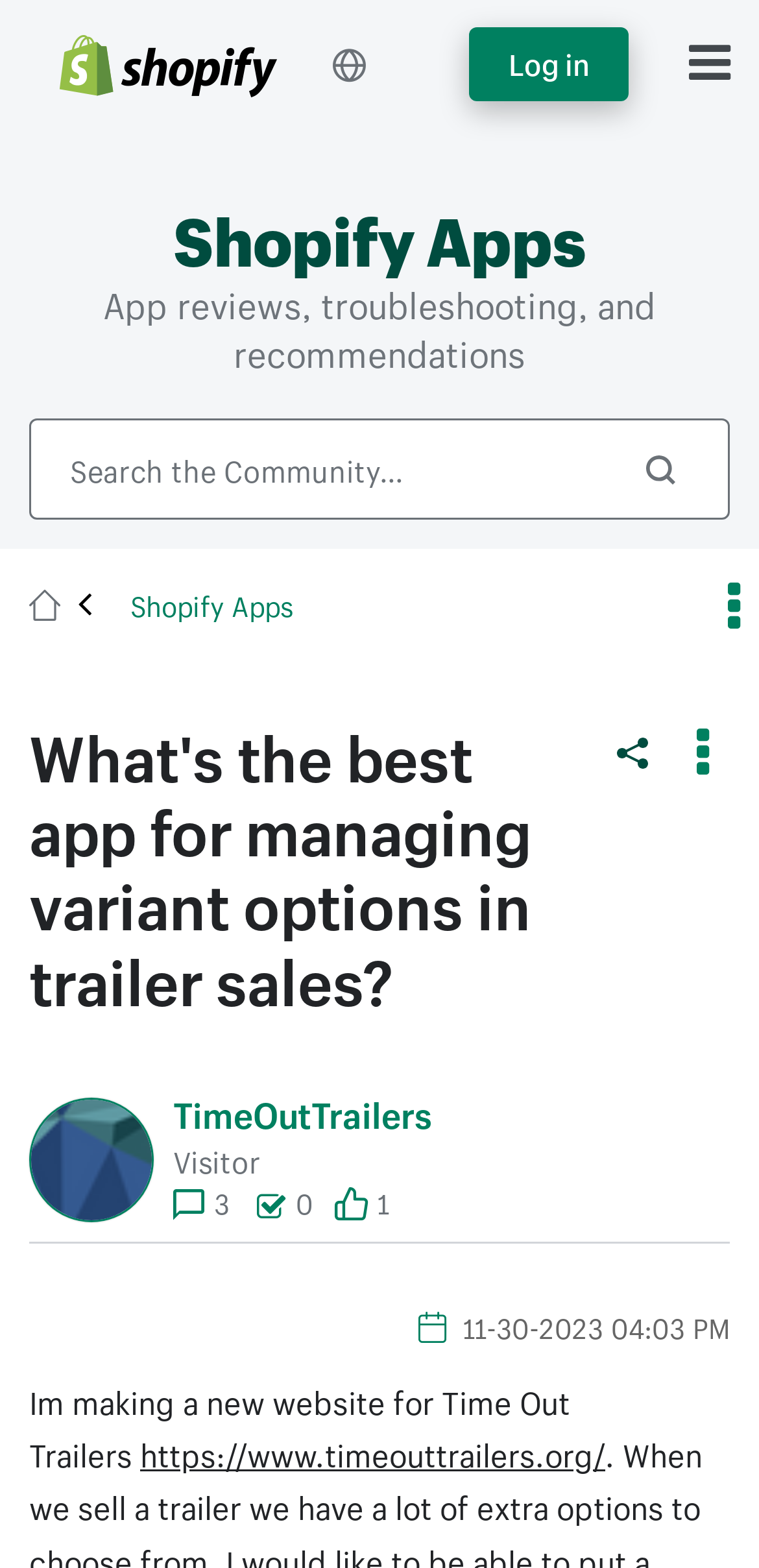Determine the bounding box coordinates for the area that needs to be clicked to fulfill this task: "Visit the Time Out Trailers website". The coordinates must be given as four float numbers between 0 and 1, i.e., [left, top, right, bottom].

[0.185, 0.915, 0.797, 0.941]